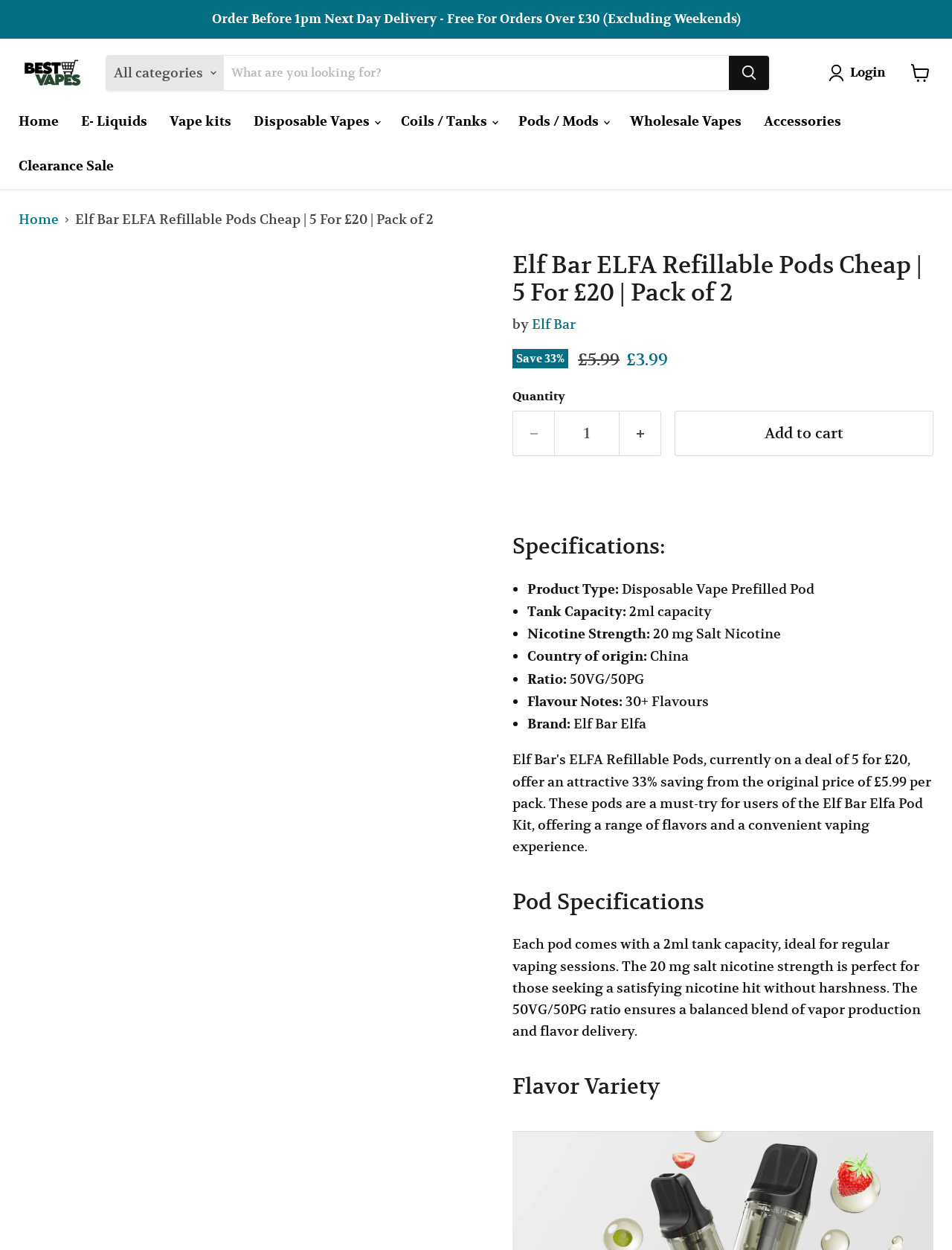Find the bounding box coordinates of the element to click in order to complete the given instruction: "Add to cart."

[0.709, 0.329, 0.98, 0.365]